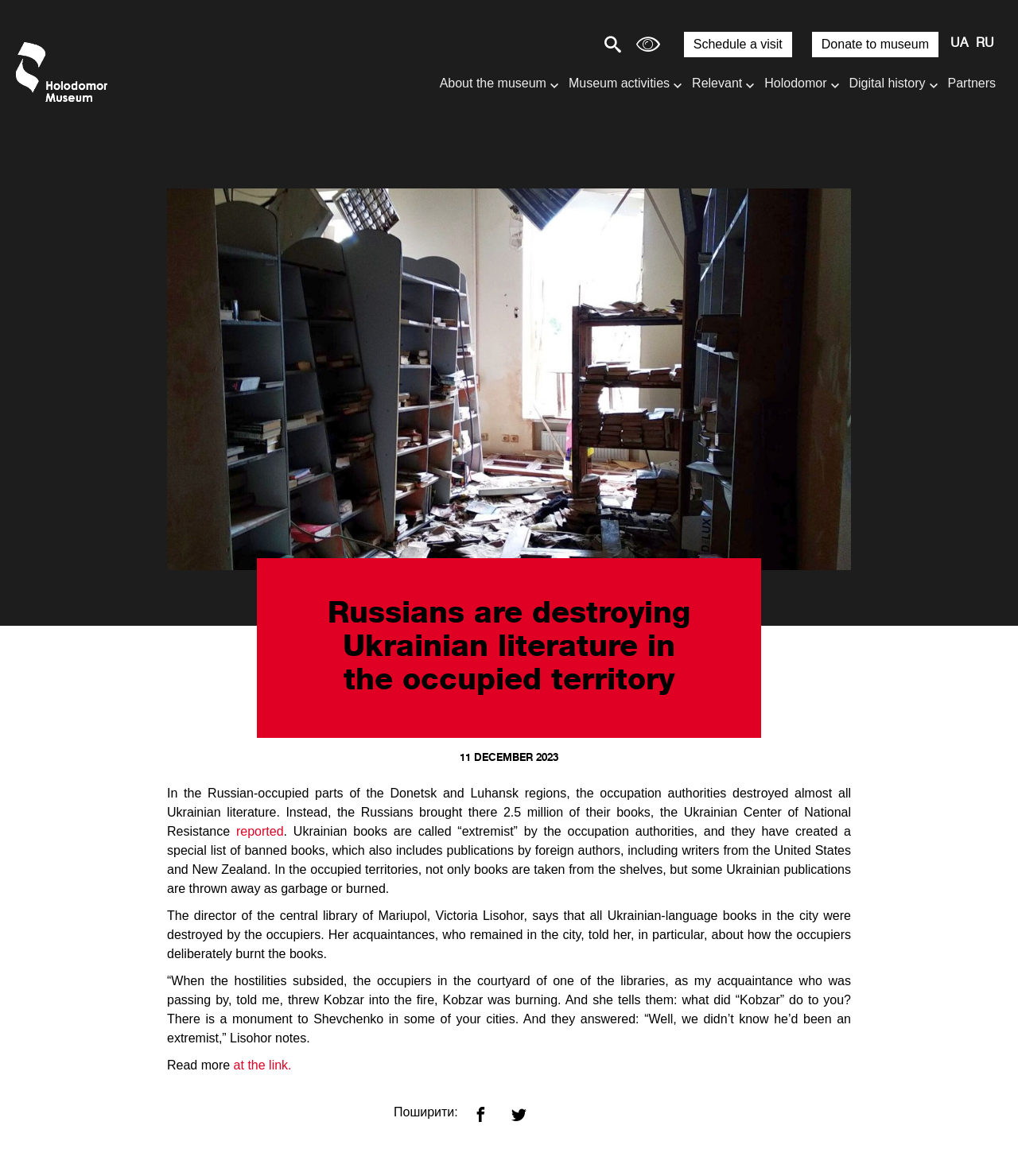Find the bounding box coordinates of the element you need to click on to perform this action: 'Search for a query'. The coordinates should be represented by four float values between 0 and 1, in the format [left, top, right, bottom].

[0.351, 0.028, 0.508, 0.046]